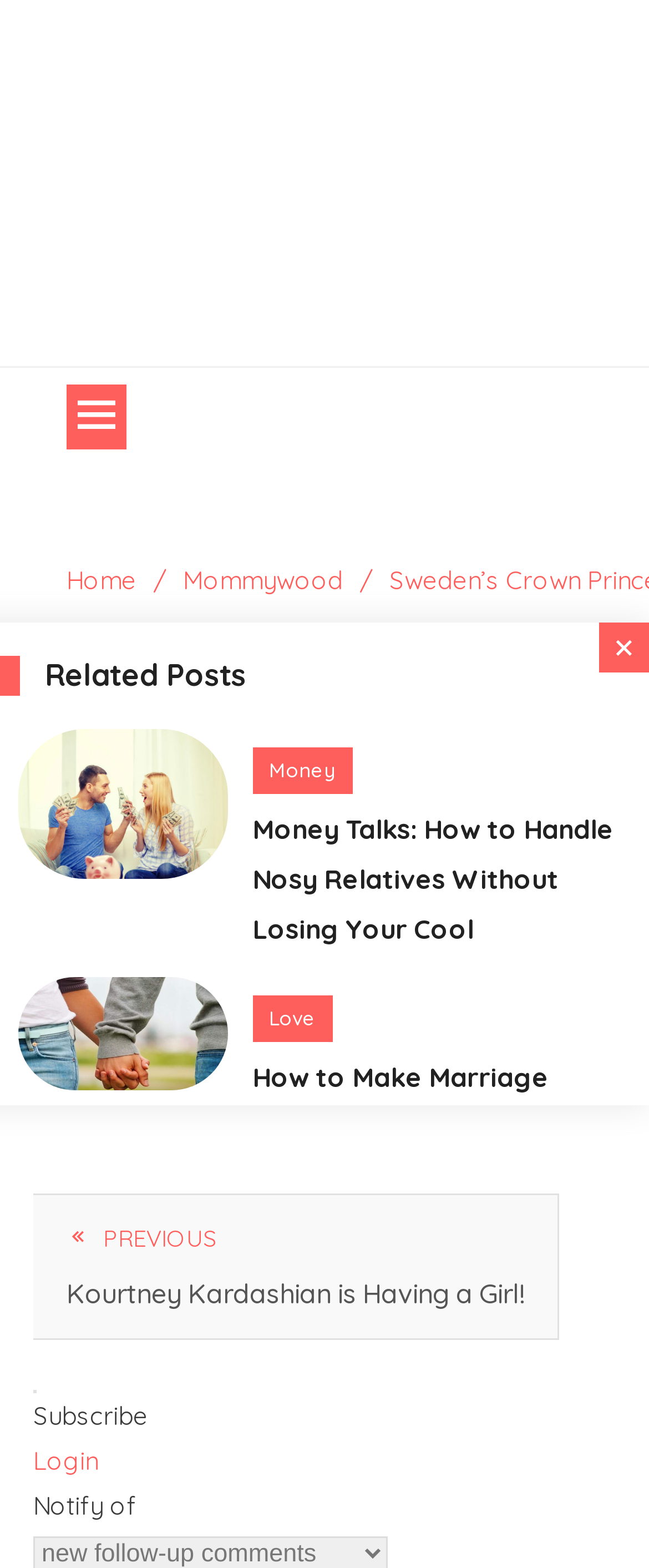What is the topic of the first article in the 'Related Posts' section?
Look at the image and answer with only one word or phrase.

Money